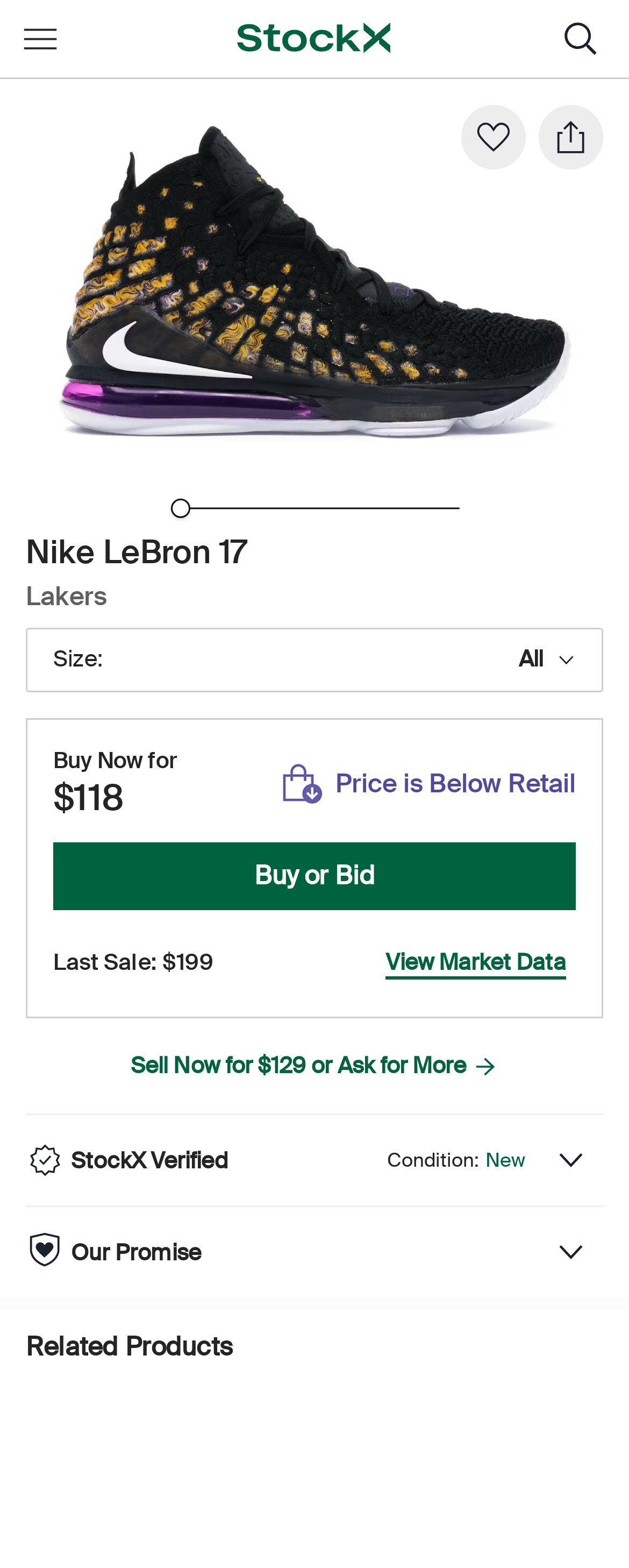Given the content of the image, can you provide a detailed answer to the question?
What is the purpose of the 'Favorite' button?

The 'Favorite' button is likely used to mark a particular shoe as a favorite, allowing users to easily access or keep track of it later.